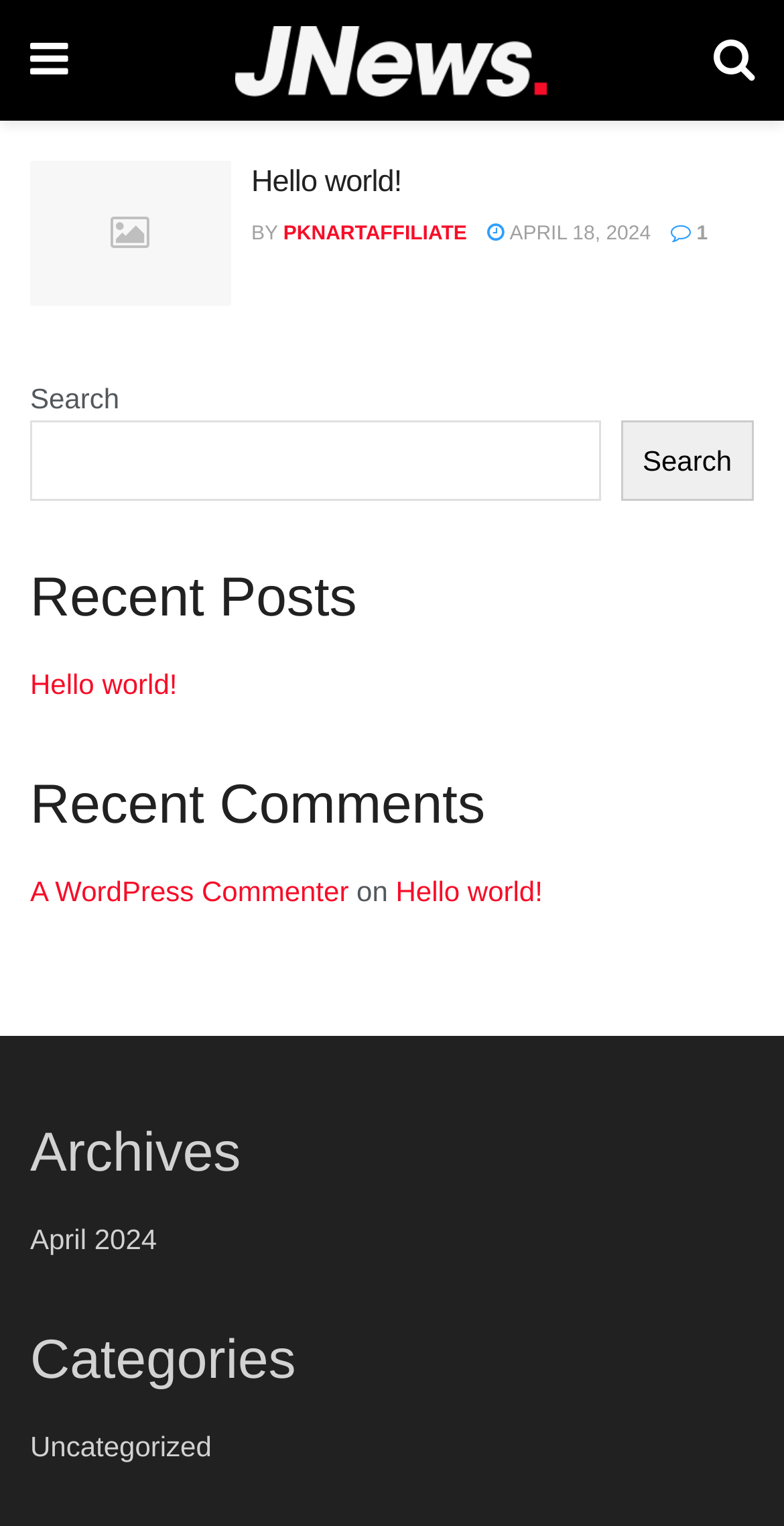Indicate the bounding box coordinates of the element that must be clicked to execute the instruction: "check recent comments". The coordinates should be given as four float numbers between 0 and 1, i.e., [left, top, right, bottom].

[0.038, 0.503, 0.962, 0.552]